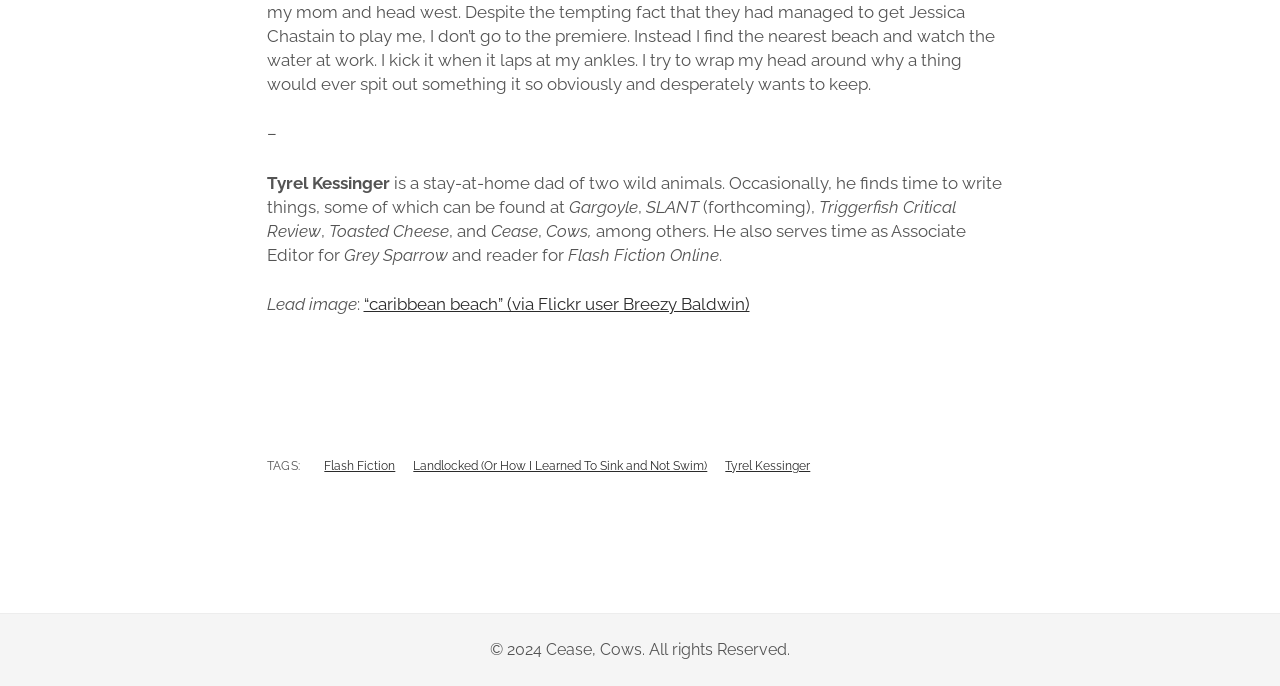What is the author's occupation?
Using the image, elaborate on the answer with as much detail as possible.

The author's occupation is mentioned in the text as 'stay-at-home dad of two wild animals', which indicates that the author is a full-time caregiver for their children.